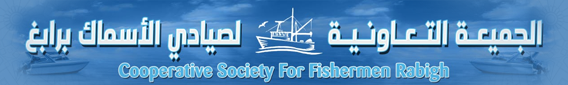What language is the society's name written in?
Using the image as a reference, answer with just one word or a short phrase.

Arabic and English